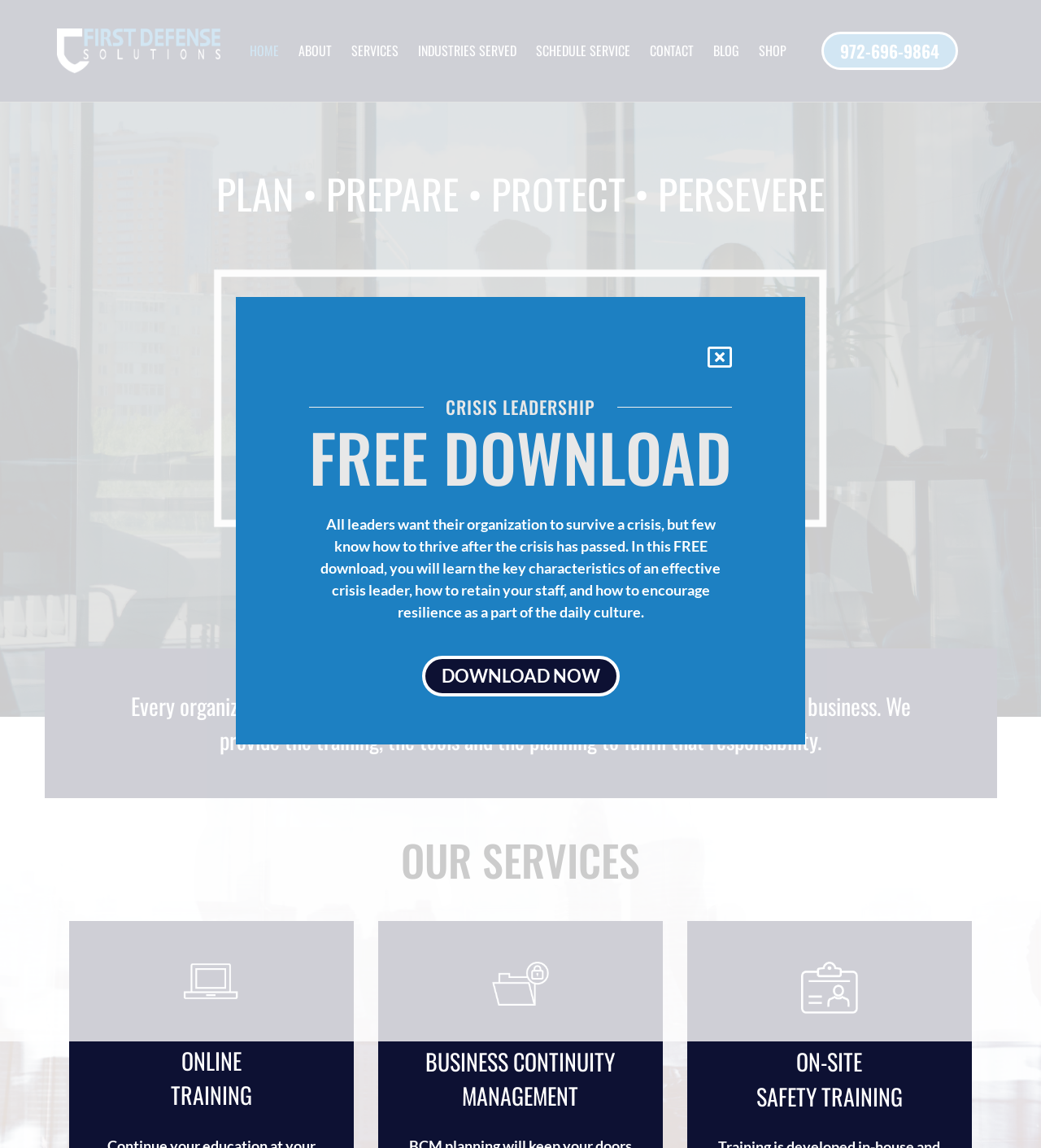Identify the bounding box coordinates necessary to click and complete the given instruction: "Call 972-696-9864".

[0.789, 0.028, 0.921, 0.061]